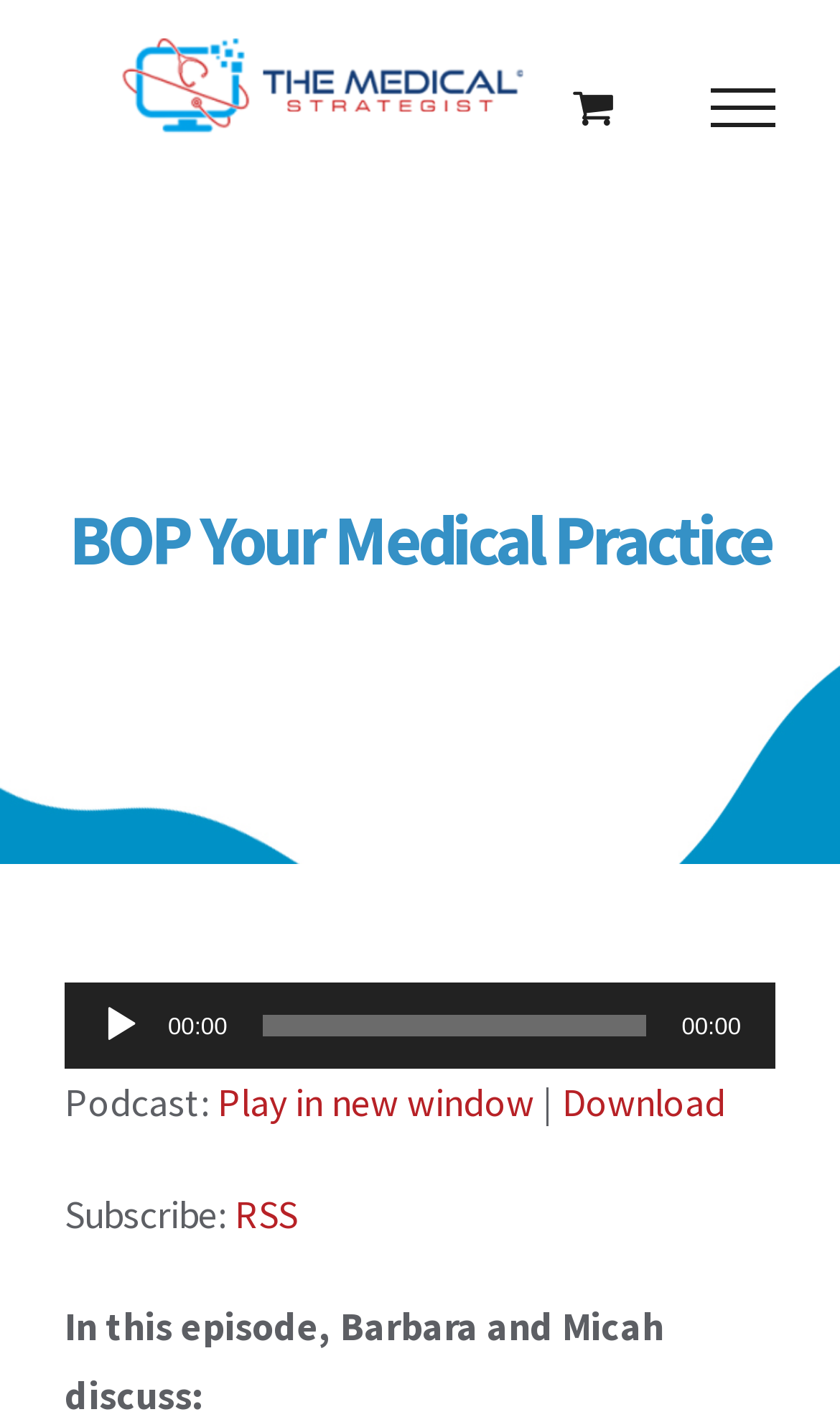Given the description of the UI element: "RSS", predict the bounding box coordinates in the form of [left, top, right, bottom], with each value being a float between 0 and 1.

[0.279, 0.842, 0.354, 0.877]